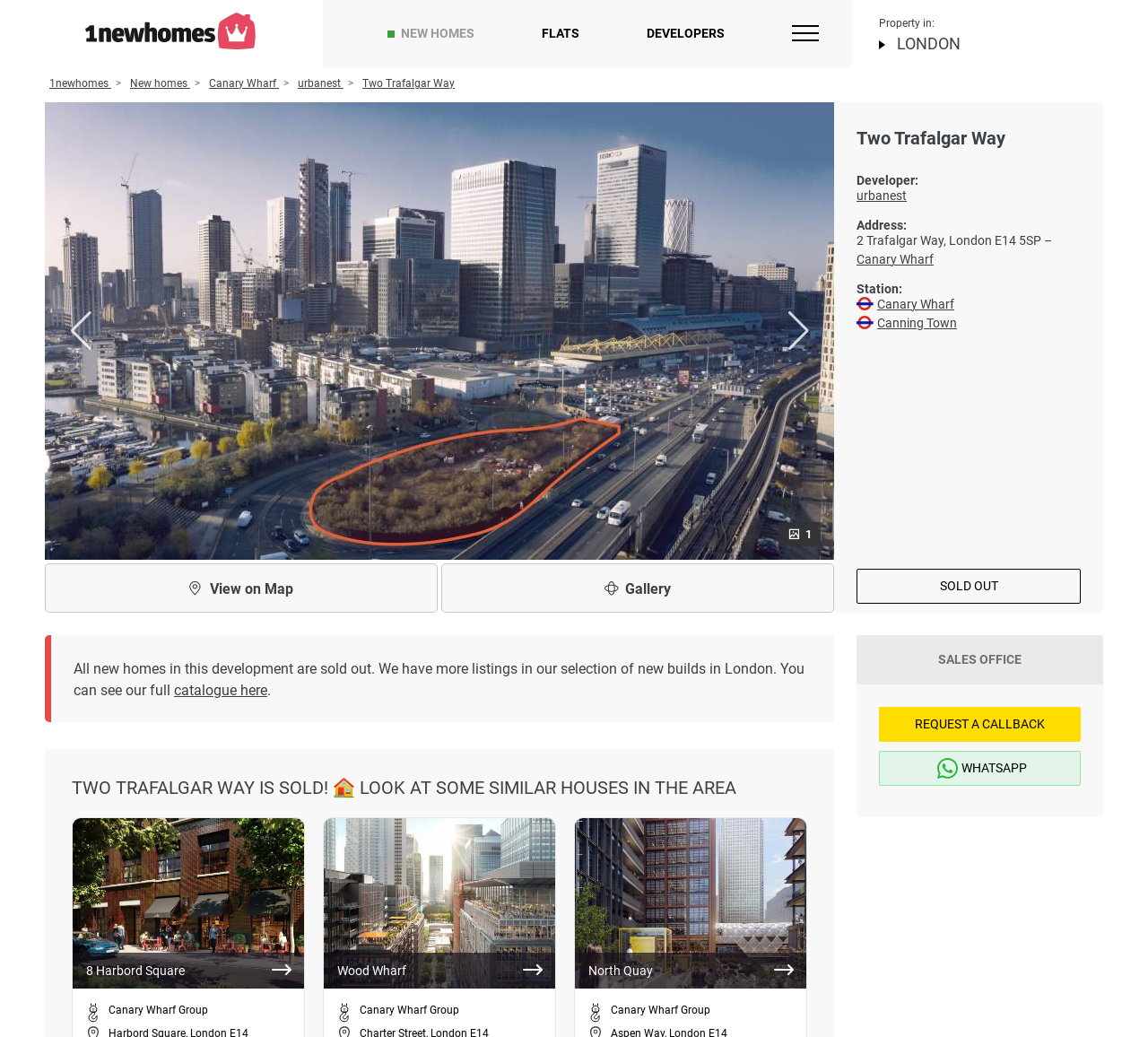Find and specify the bounding box coordinates that correspond to the clickable region for the instruction: "Request a callback".

[0.766, 0.682, 0.941, 0.715]